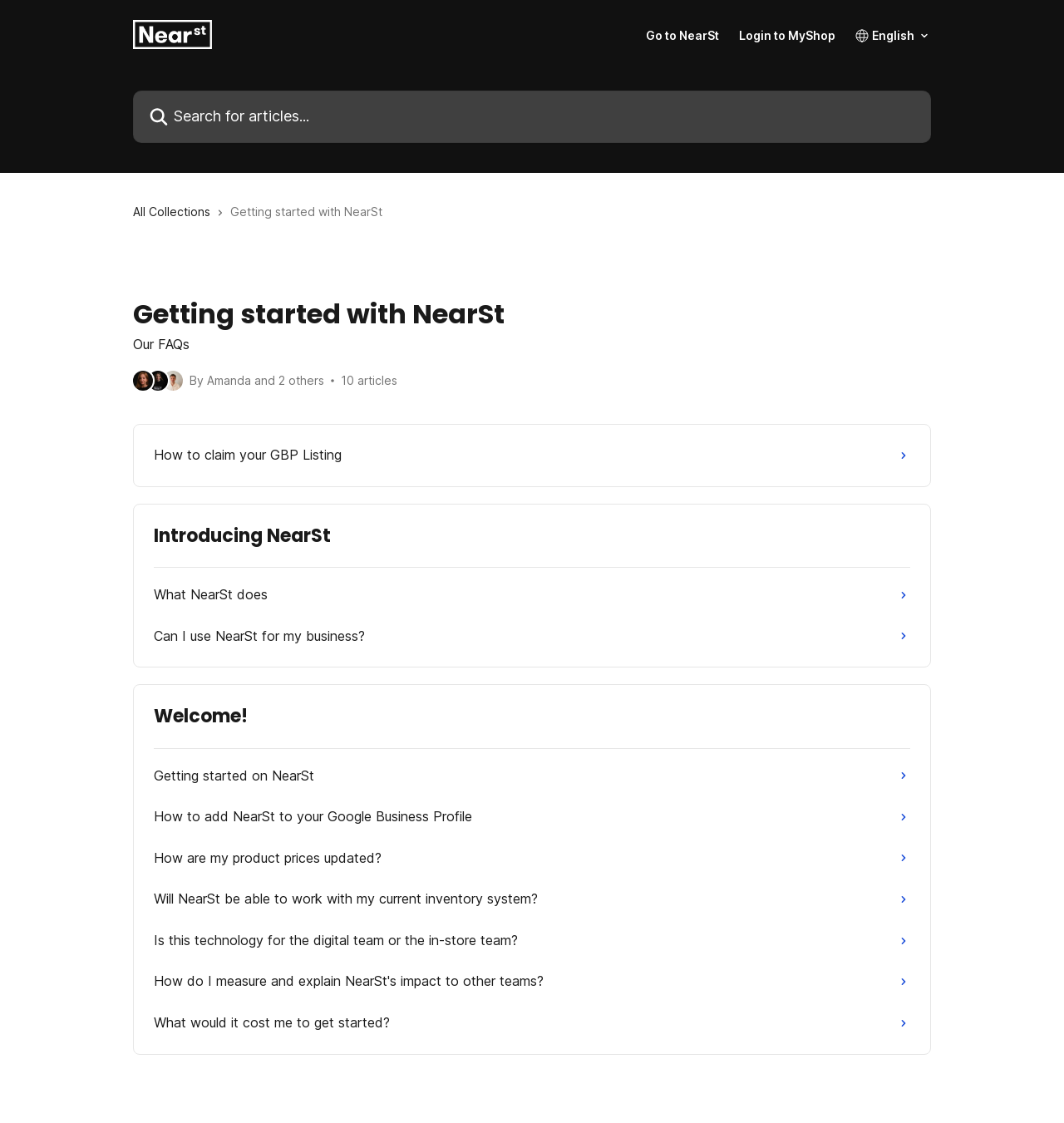What is the purpose of the search bar at the top of the page?
Refer to the image and provide a one-word or short phrase answer.

Search for articles